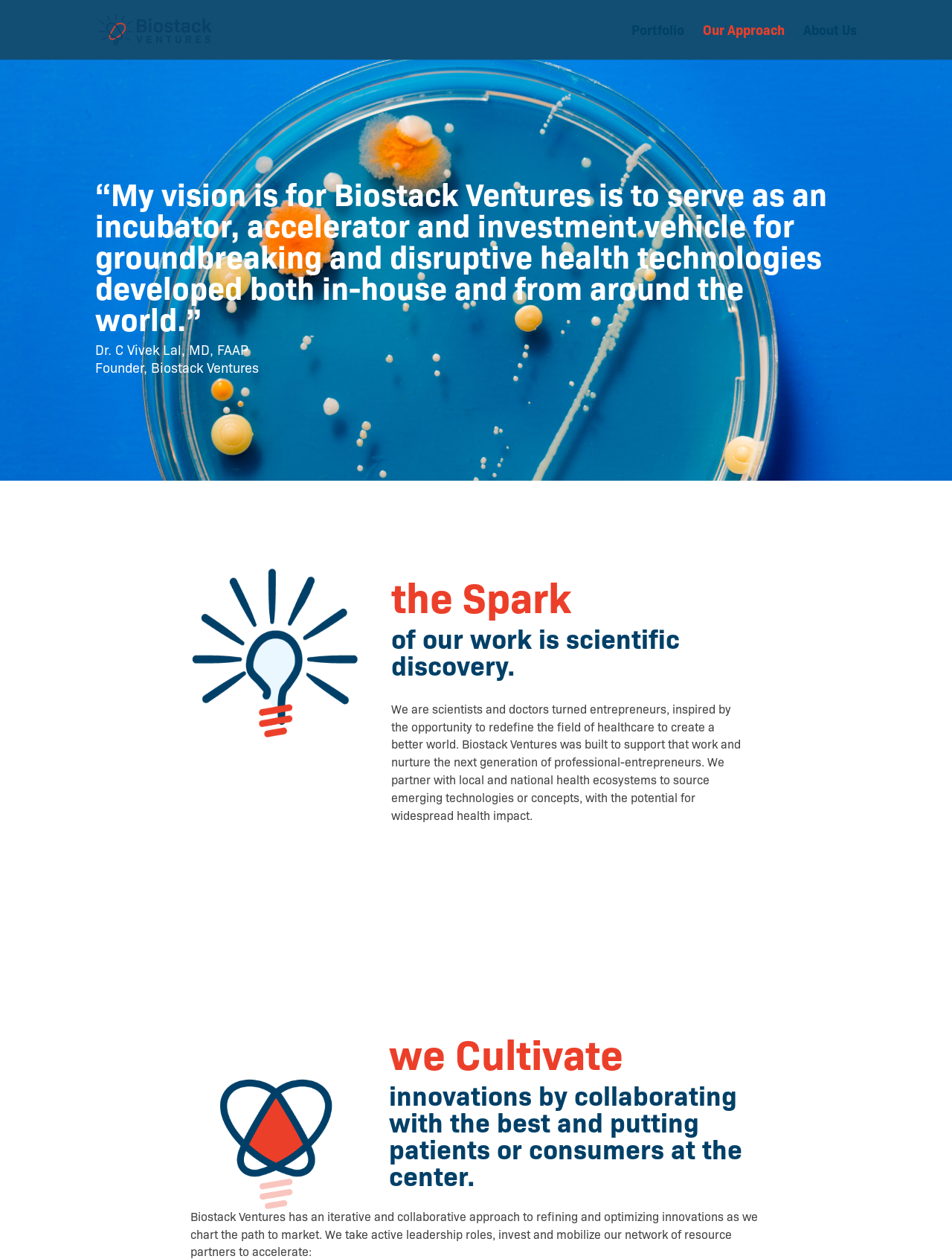Reply to the question with a single word or phrase:
What is the main goal of Biostack Ventures?

To redefine the field of healthcare